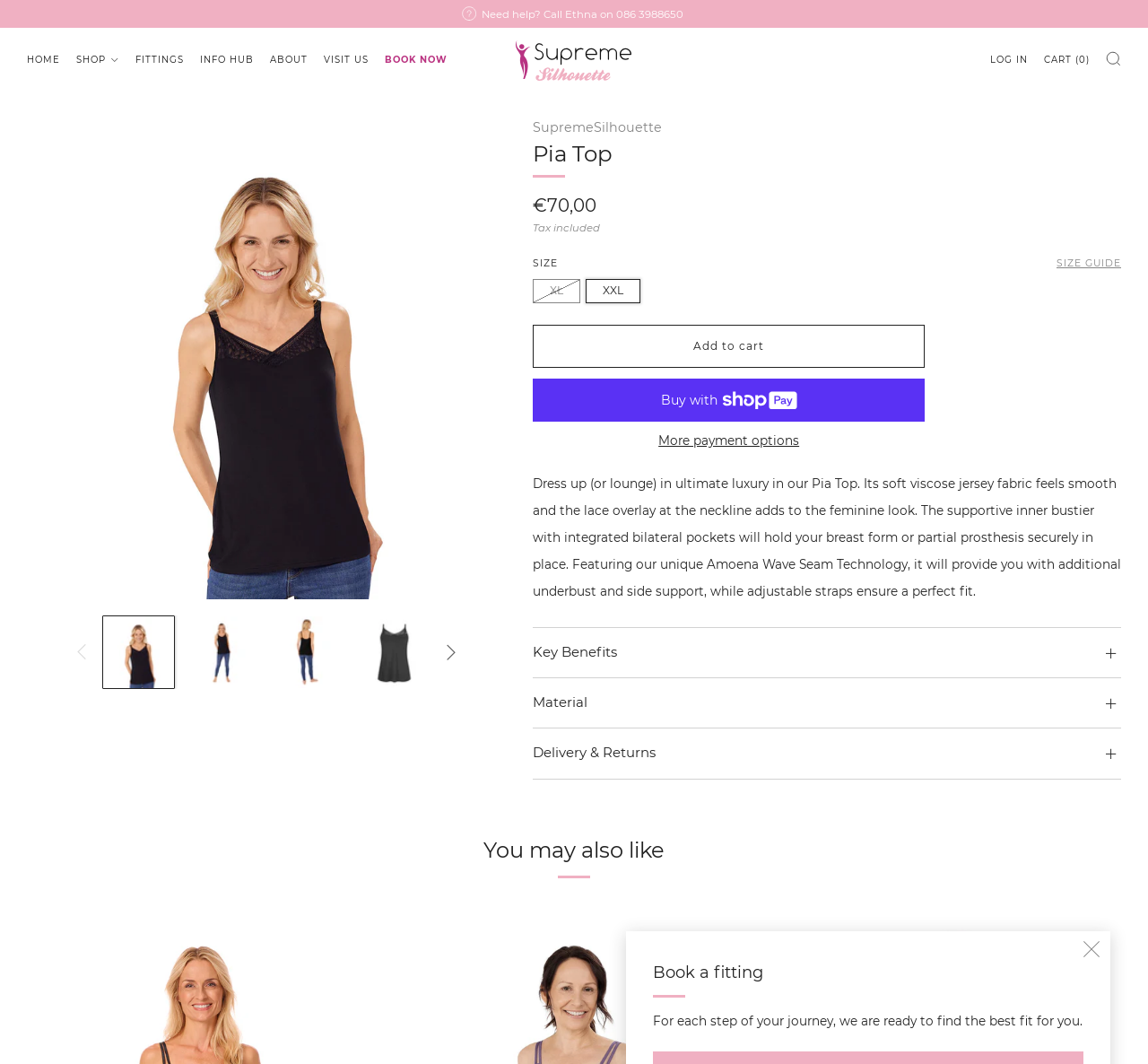Identify the bounding box coordinates for the UI element that matches this description: "Buy now with ShopPayBuy with".

[0.464, 0.356, 0.806, 0.396]